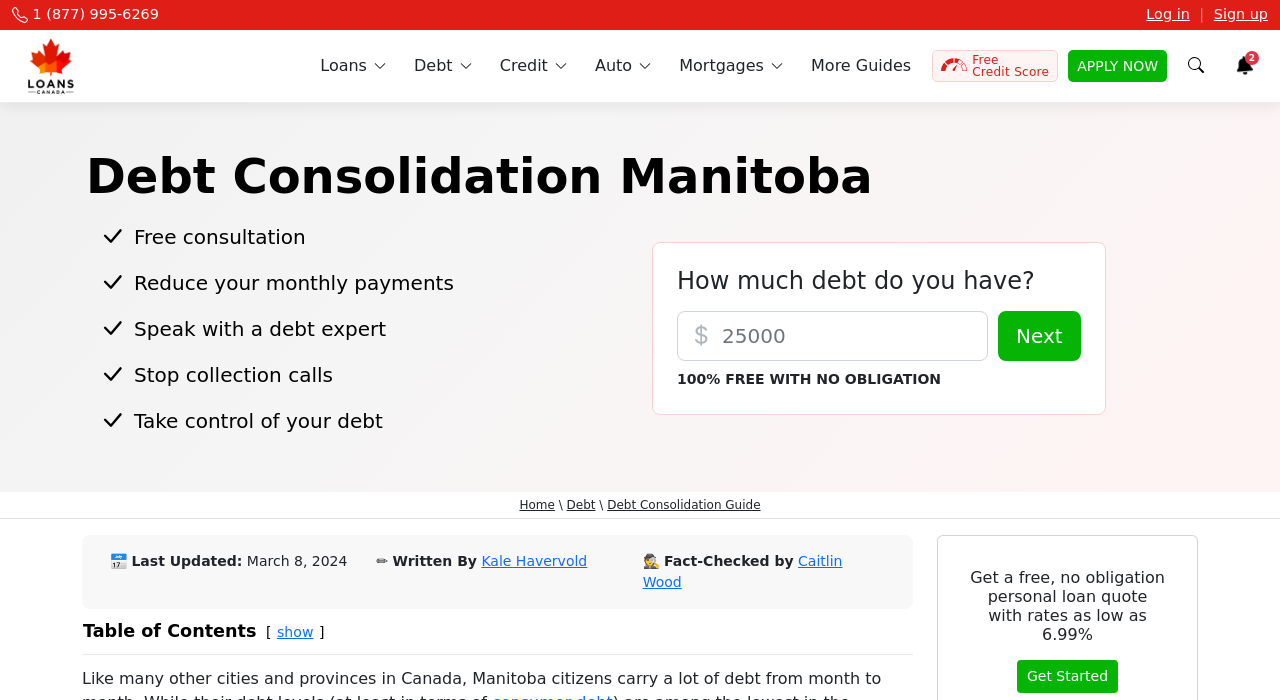Specify the bounding box coordinates of the region I need to click to perform the following instruction: "Apply for debt consolidation". The coordinates must be four float numbers in the range of 0 to 1, i.e., [left, top, right, bottom].

[0.835, 0.071, 0.912, 0.117]